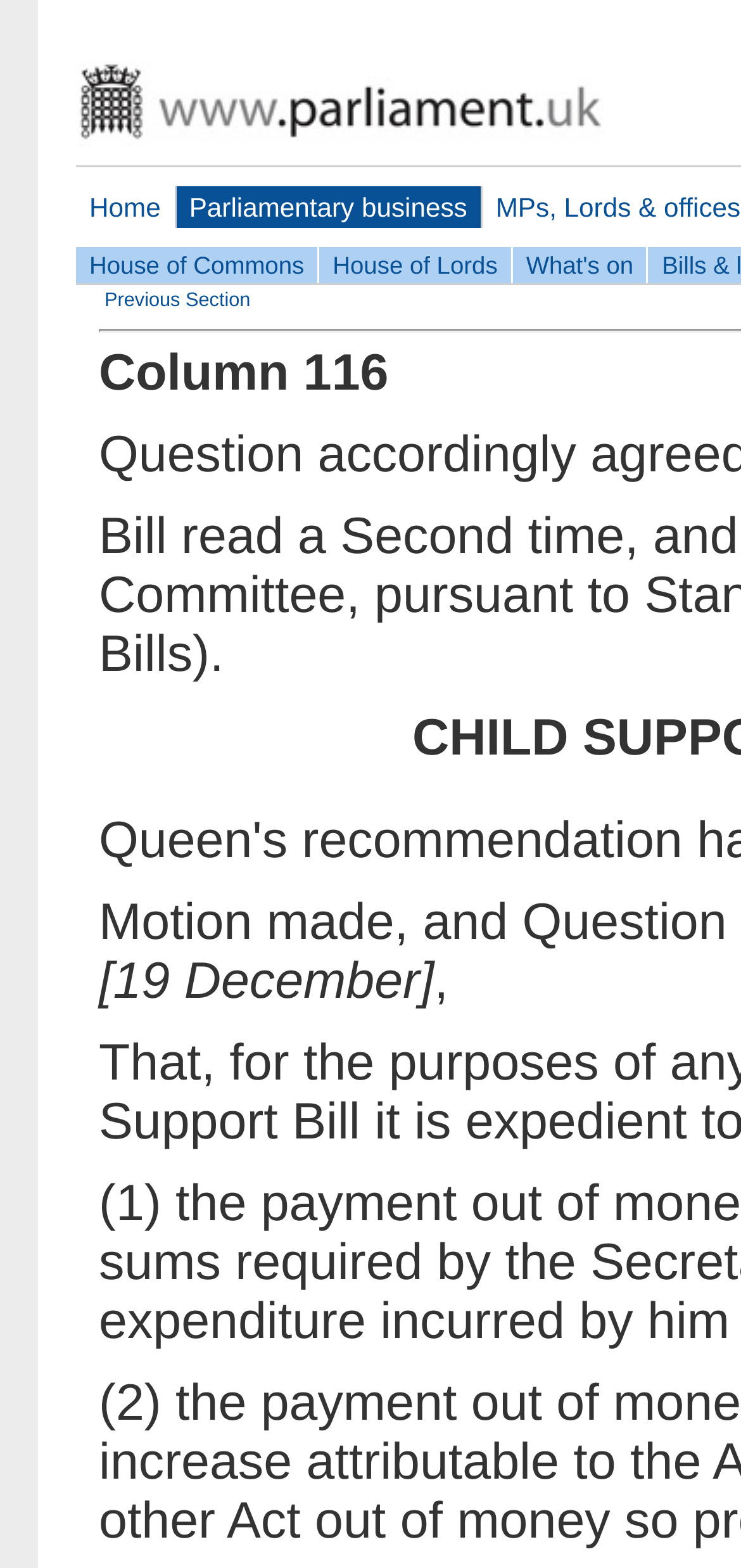Please give a short response to the question using one word or a phrase:
How many columns are present in the layout table?

1